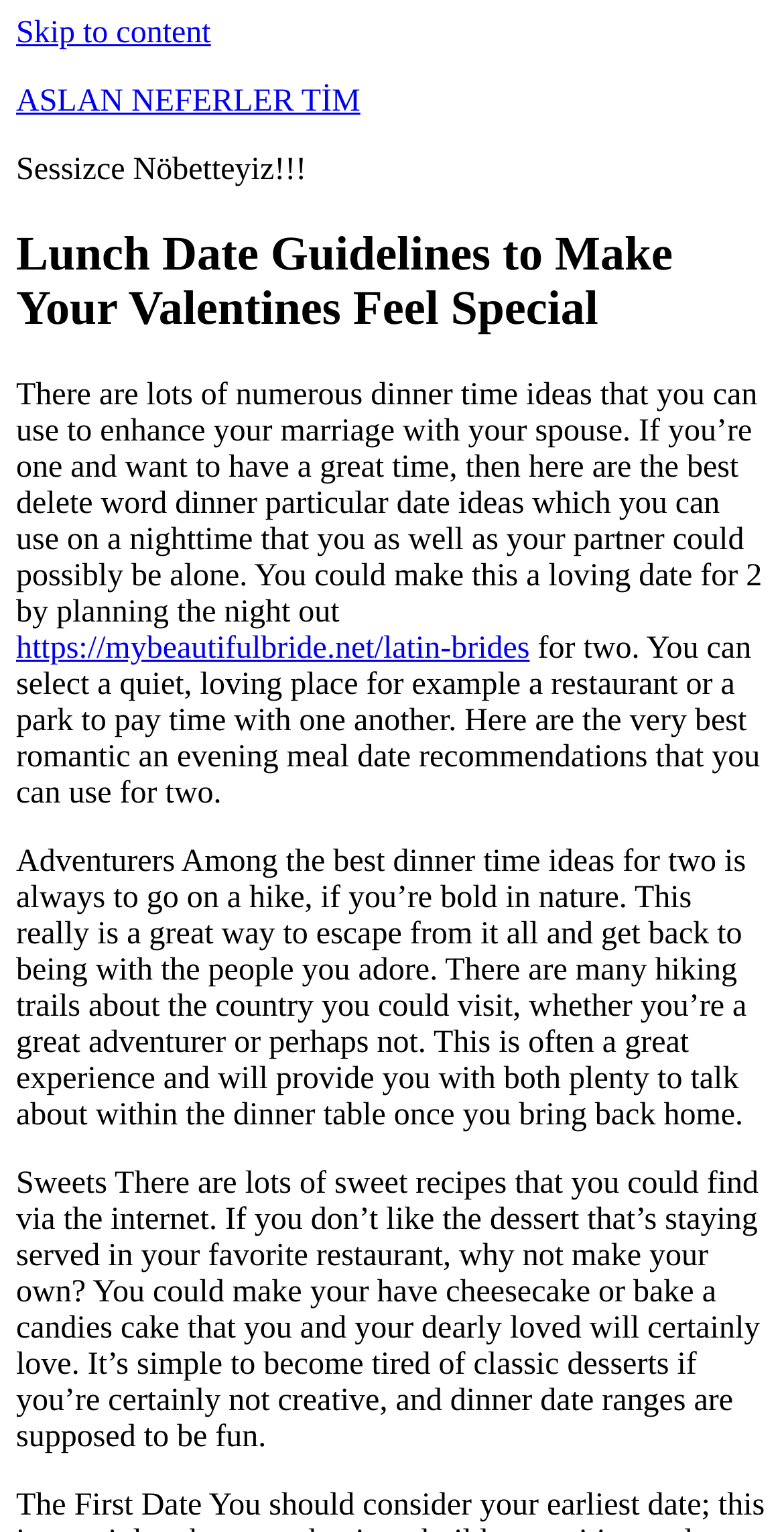Ascertain the bounding box coordinates for the UI element detailed here: "https://mybeautifulbride.net/latin-brides". The coordinates should be provided as [left, top, right, bottom] with each value being a float between 0 and 1.

[0.021, 0.412, 0.676, 0.434]